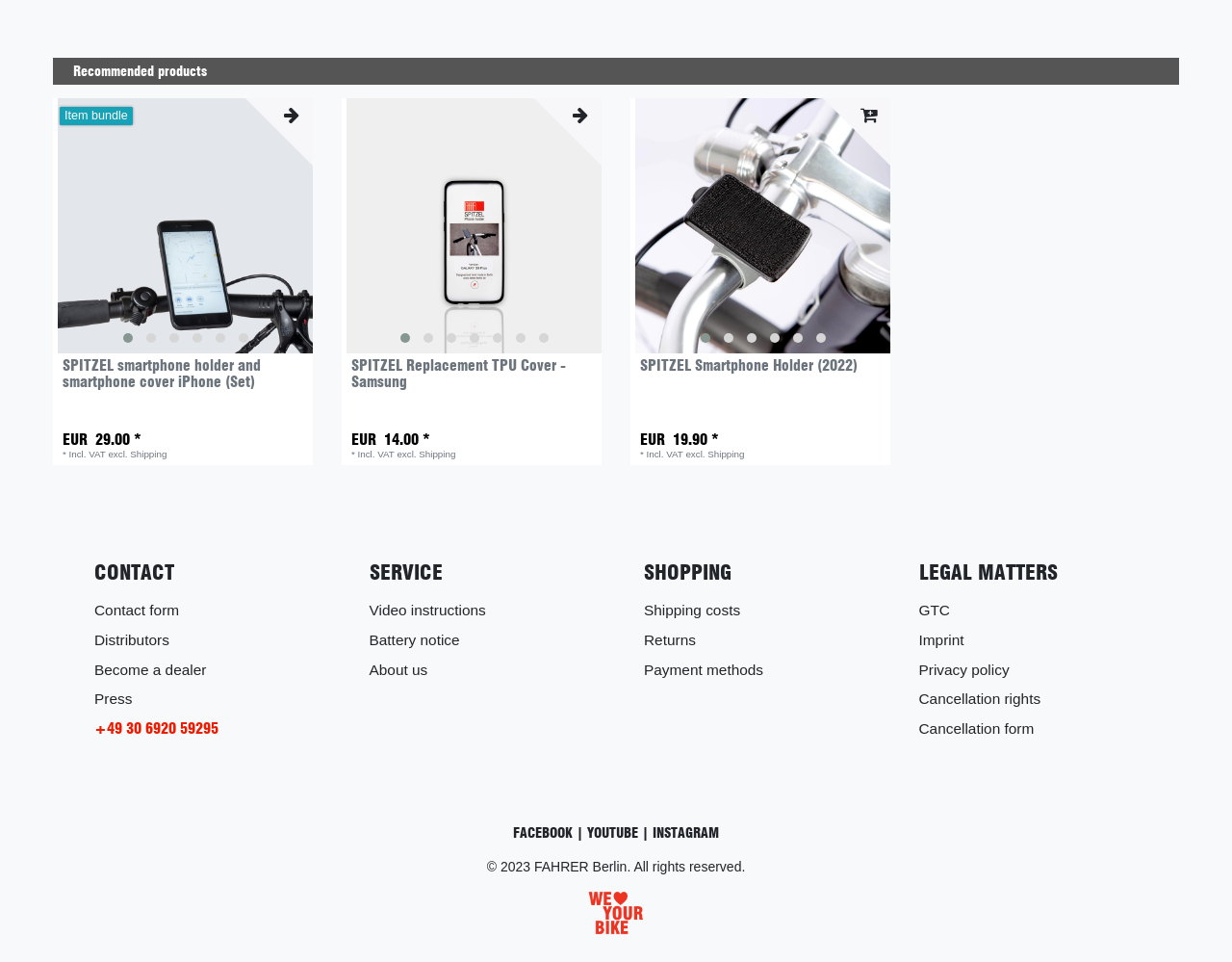Determine the bounding box coordinates of the area to click in order to meet this instruction: "Watch video instructions".

[0.3, 0.626, 0.394, 0.643]